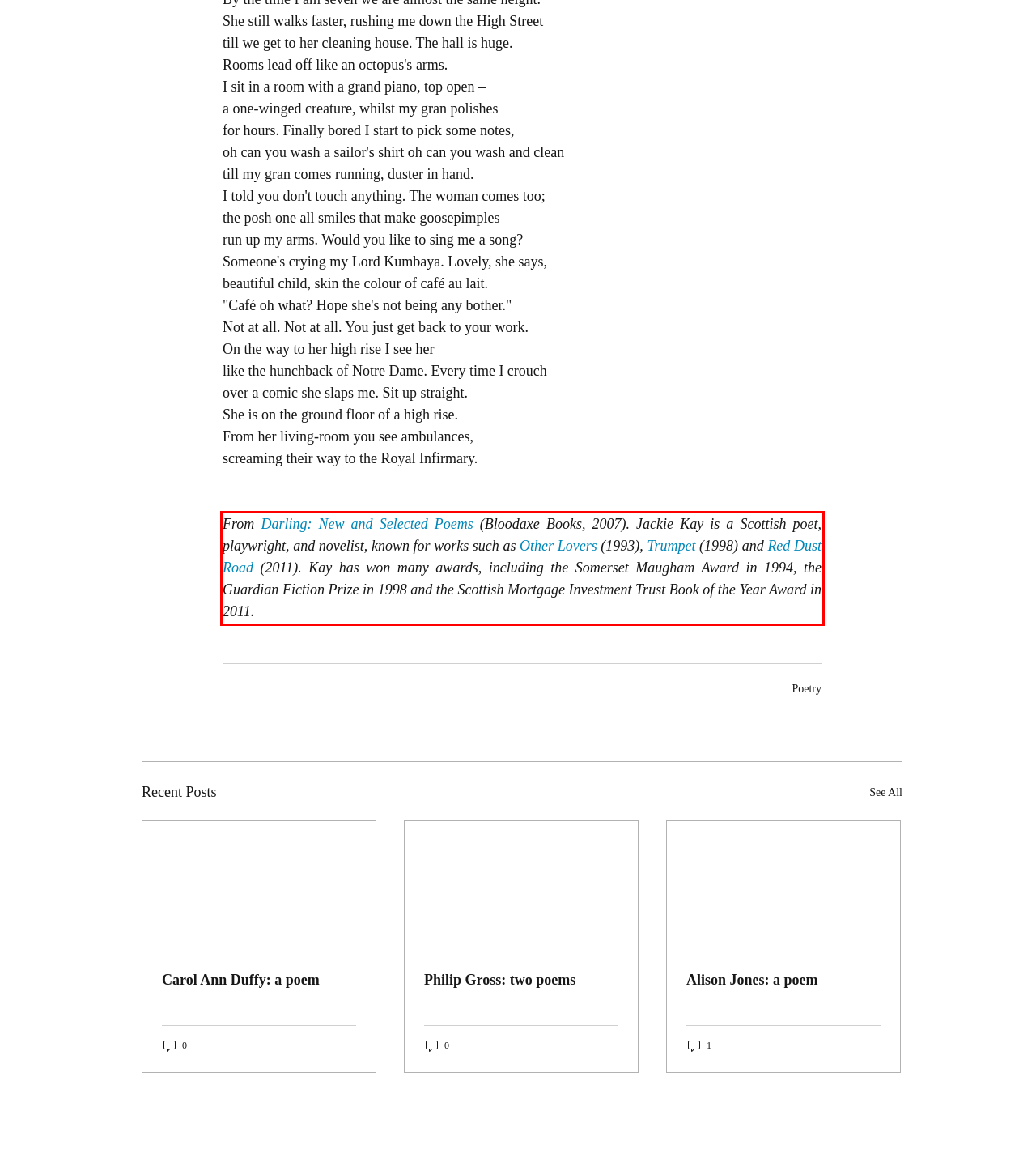You have a screenshot of a webpage, and there is a red bounding box around a UI element. Utilize OCR to extract the text within this red bounding box.

From Darling: New and Selected Poems (Bloodaxe Books, 2007). Jackie Kay is a Scottish poet, playwright, and novelist, known for works such as Other Lovers (1993), Trumpet (1998) and Red Dust Road (2011). Kay has won many awards, including the Somerset Maugham Award in 1994, the Guardian Fiction Prize in 1998 and the Scottish Mortgage Investment Trust Book of the Year Award in 2011.